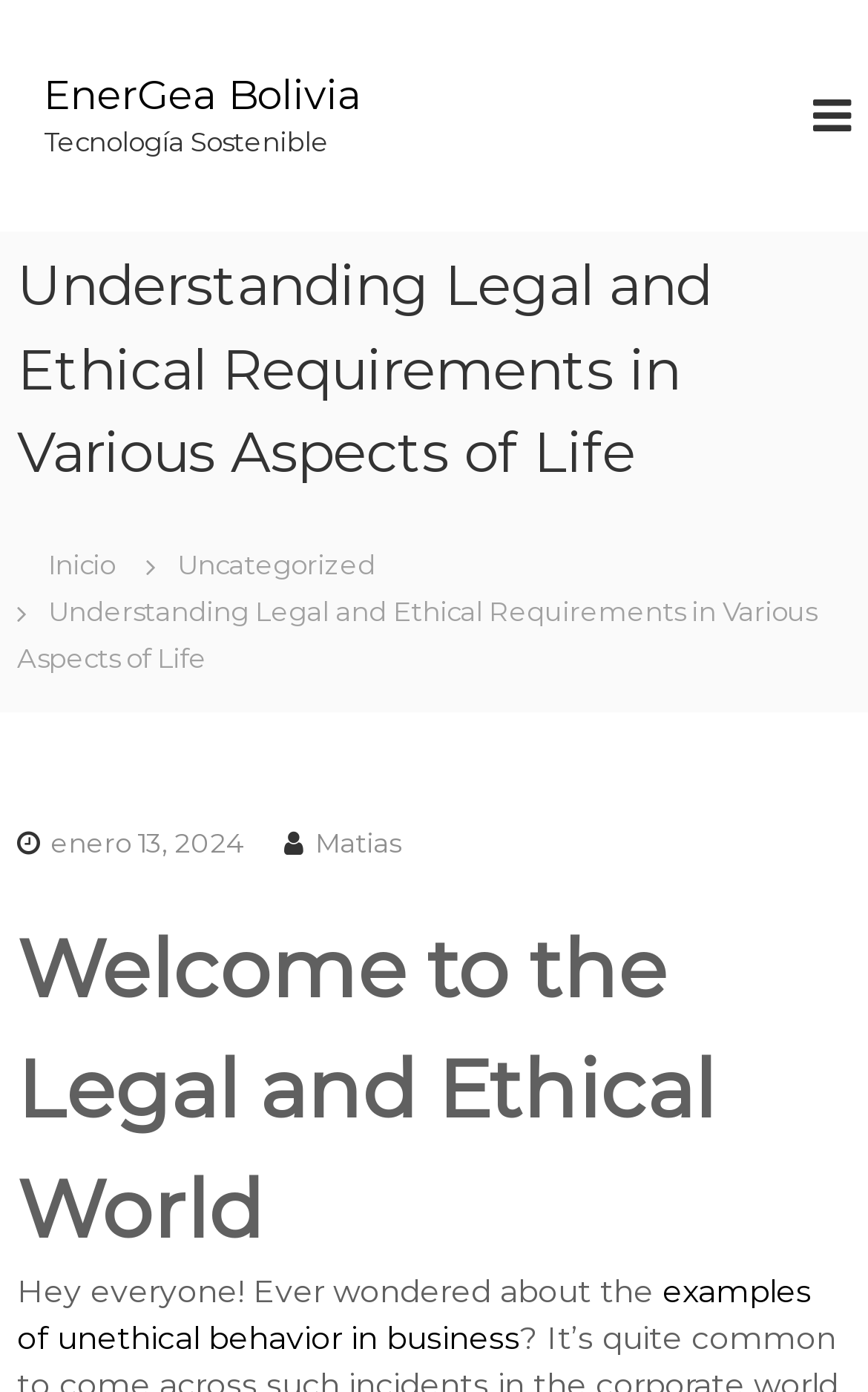Using the elements shown in the image, answer the question comprehensively: How many links are there in the top navigation bar?

The top navigation bar contains three links: 'EnerGea Bolivia', 'Inicio', and 'Uncategorized'. These links can be found by examining the bounding box coordinates and OCR text of the elements.